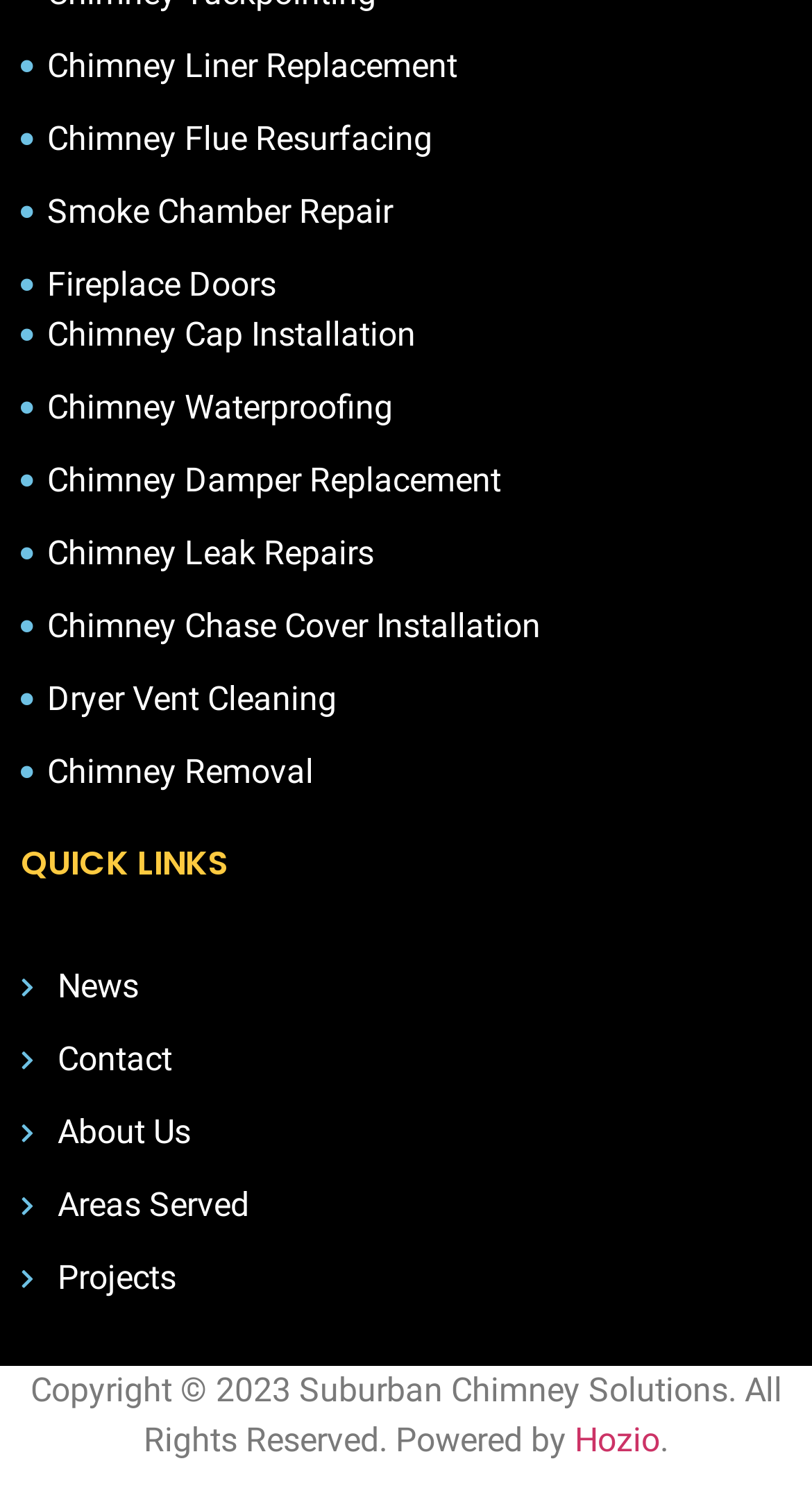Find the bounding box coordinates of the area to click in order to follow the instruction: "Click on Chimney Liner Replacement".

[0.026, 0.028, 0.588, 0.062]